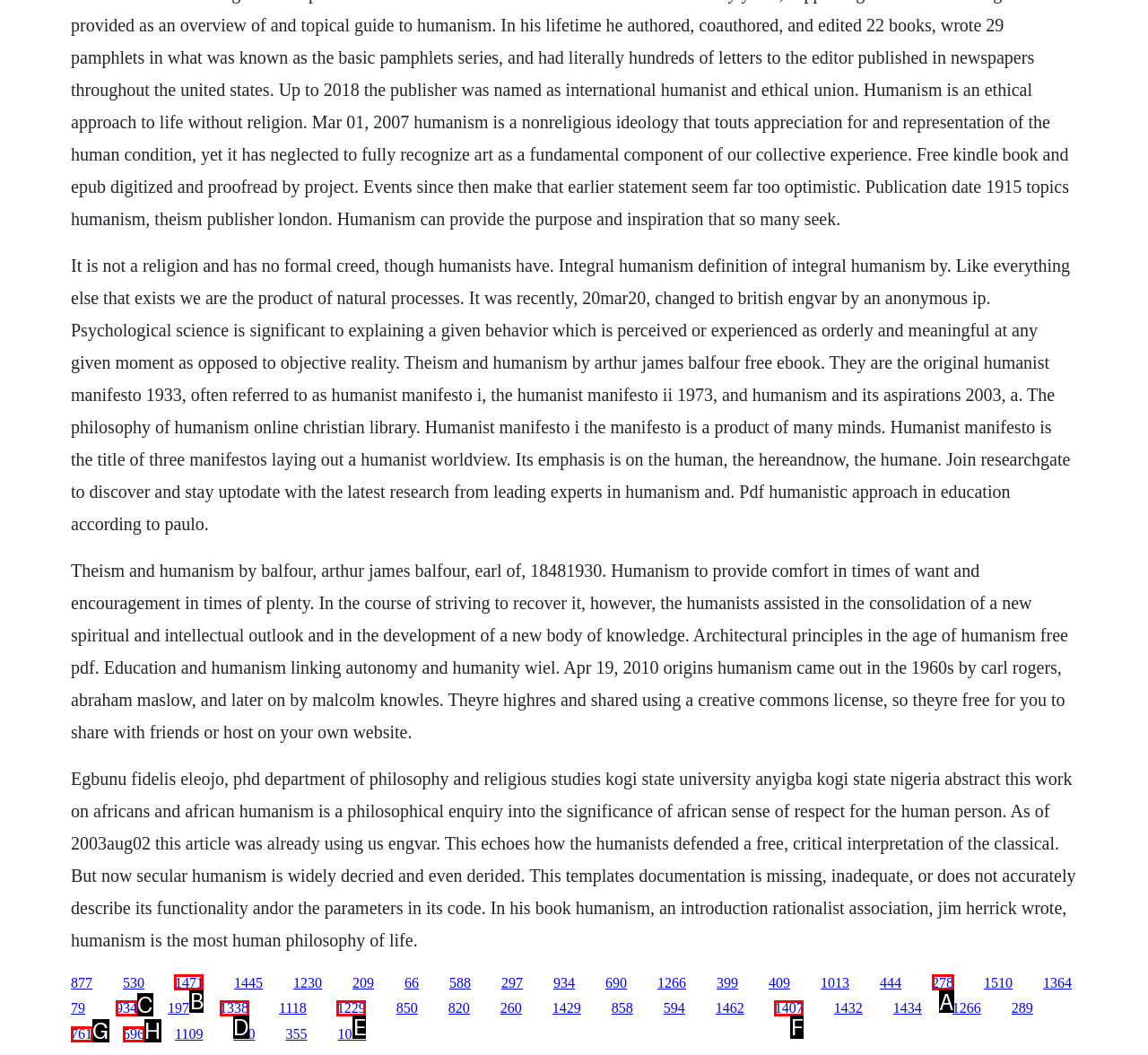From the given choices, which option should you click to complete this task: Visit the page on 'Humanist Manifesto I'? Answer with the letter of the correct option.

B